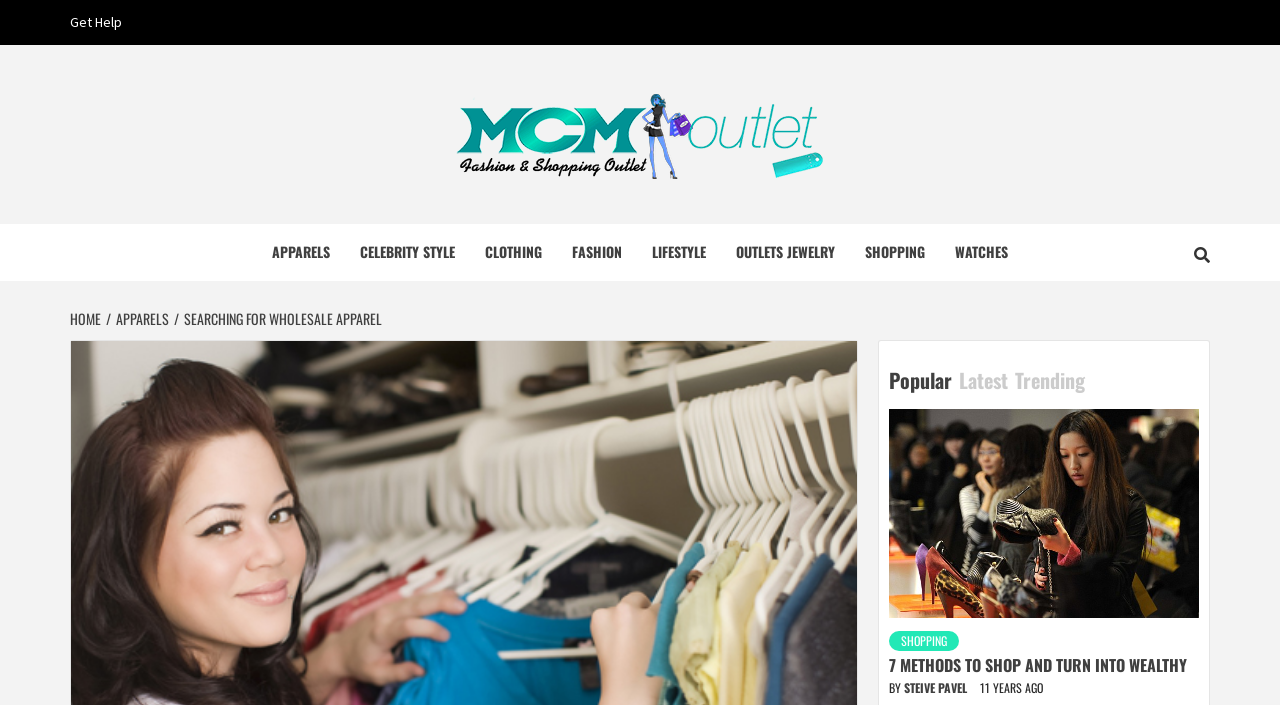Please find the main title text of this webpage.

Searching For Wholesale Apparel